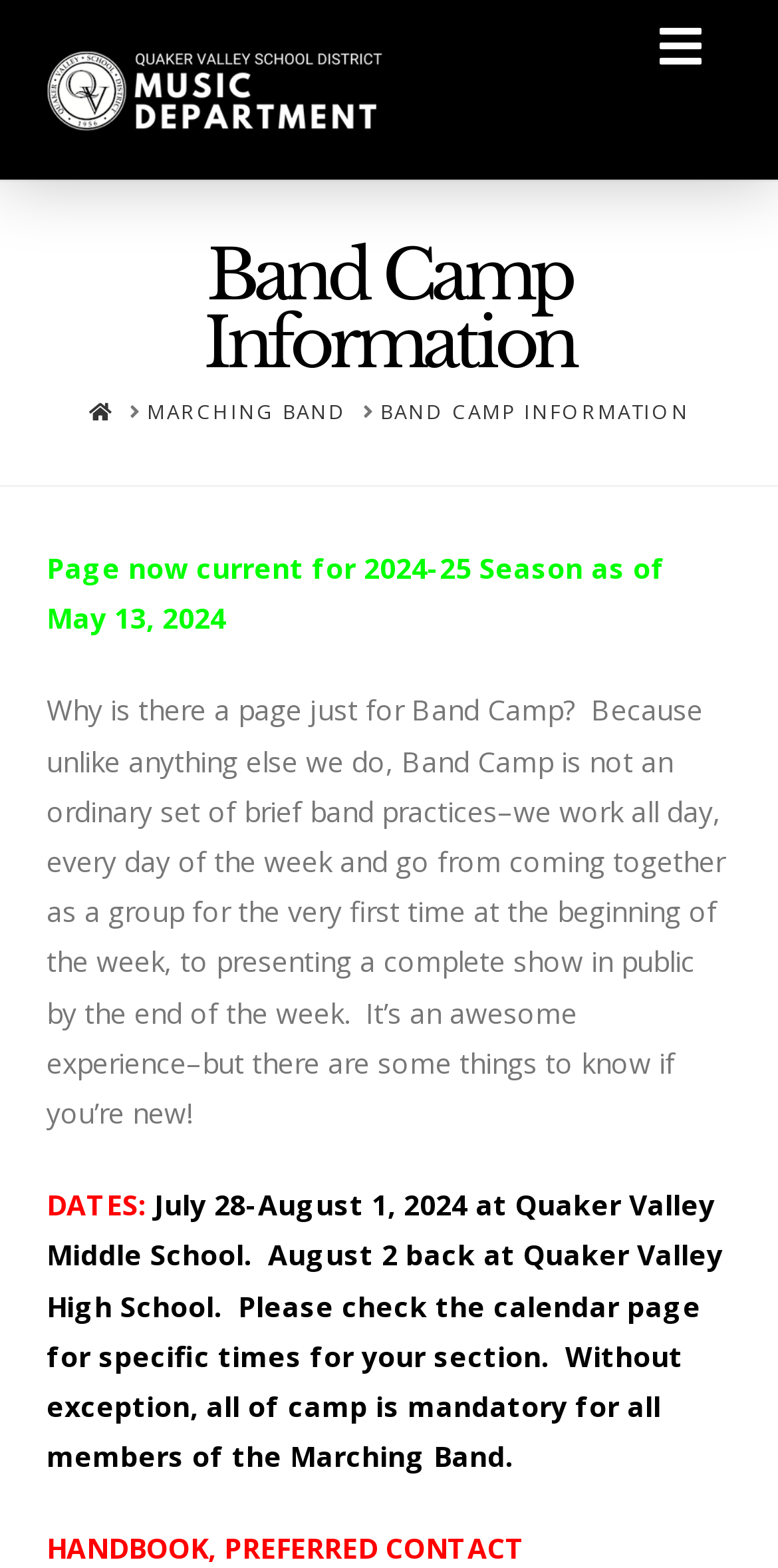Calculate the bounding box coordinates for the UI element based on the following description: "Band Camp Information". Ensure the coordinates are four float numbers between 0 and 1, i.e., [left, top, right, bottom].

[0.488, 0.255, 0.886, 0.271]